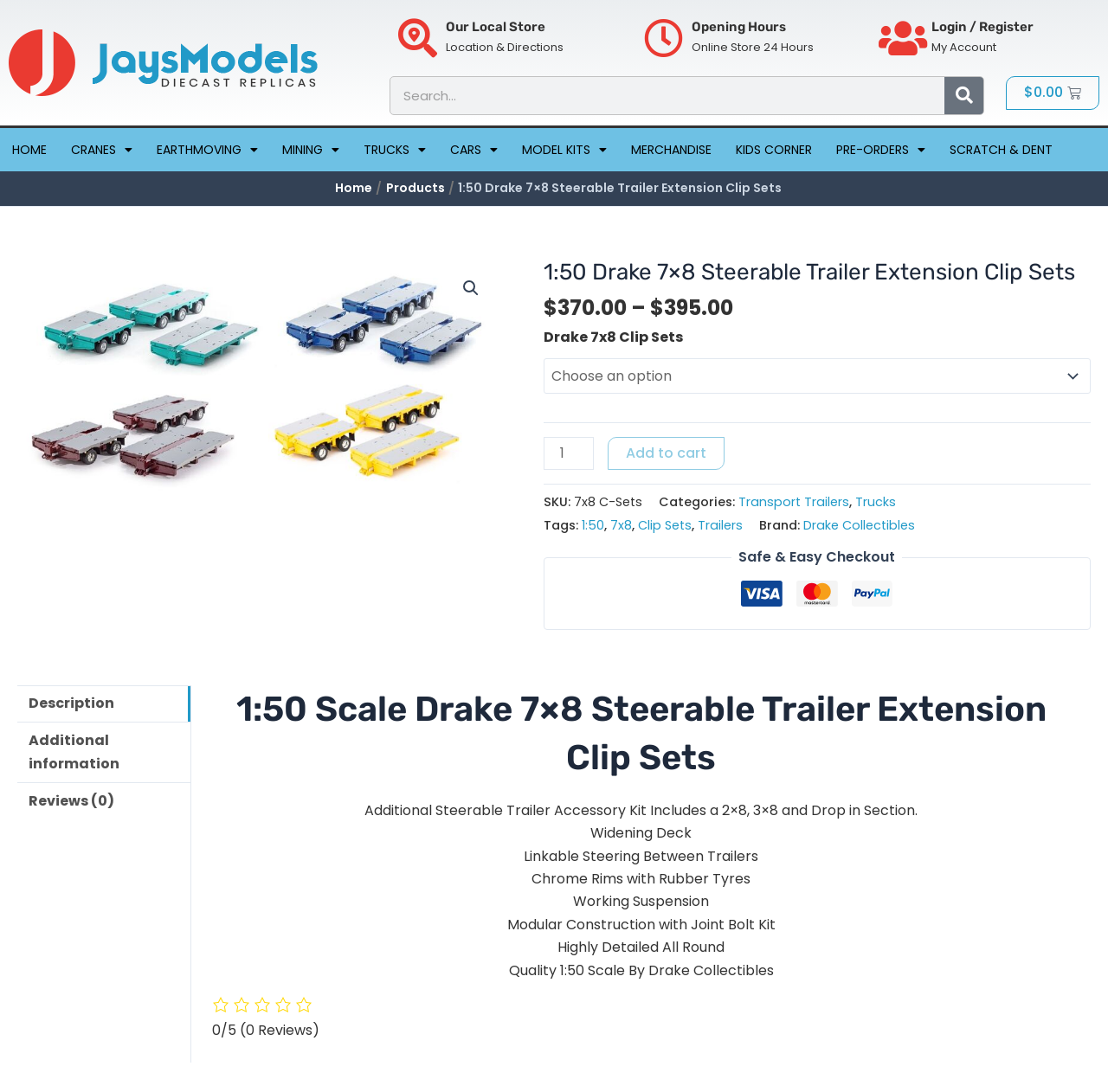Locate the bounding box coordinates of the item that should be clicked to fulfill the instruction: "Select product quantity".

[0.49, 0.4, 0.536, 0.43]